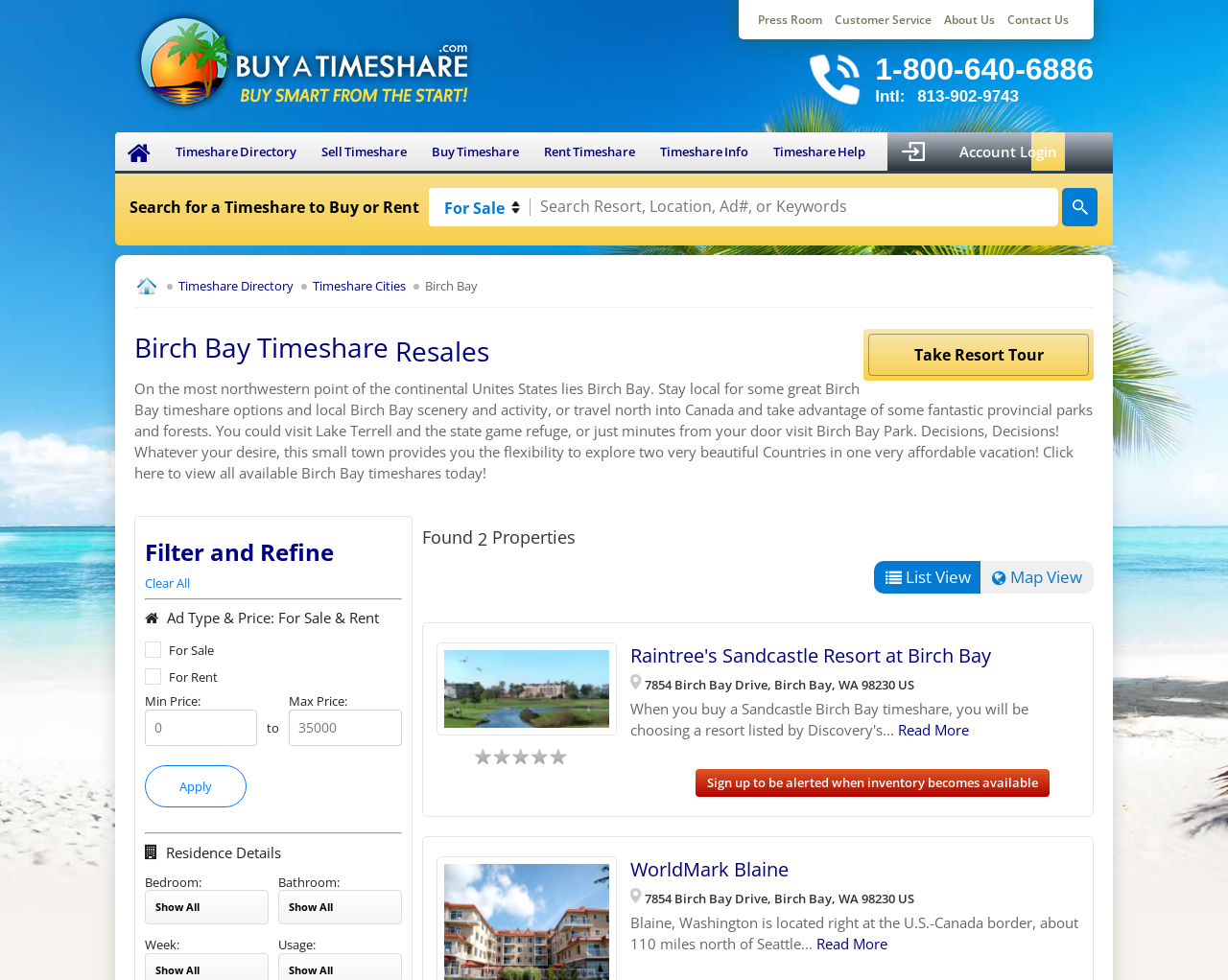Generate an in-depth caption that captures all aspects of the webpage.

The webpage is about Birch Bay Timeshares, with a focus on buying, selling, and renting timeshares in Birch Bay. At the top, there is a header section with links to "Press Room", "Customer Service", "About Us", and "Contact Us". Below this, there is a prominent link to "BuyATimeshare" with an accompanying image. To the right of this, there is a heading with a phone number and two links to the phone numbers.

Below this section, there is a navigation menu with links to "Timeshare Directory", "Sell Timeshare", "Buy Timeshare", "Rent Timeshare", "Timeshare Info", and "Timeshare Help". On the right side of this menu, there is a link to "Account Login".

The main content of the page is divided into two columns. The left column has a search function to find timeshares to buy or rent, with a heading "Search for a Timeshare to Buy or Rent" and a text box to enter search criteria. Below this, there is a section with filters and refinements, including options to select ad type and price, bedroom and bathroom counts, and week and usage details.

The right column has a heading "Birch Bay Timeshare Resales" and a descriptive paragraph about Birch Bay, highlighting its location and attractions. Below this, there is a section with two properties listed, each with a resort image, heading, address, and links to read more. There is also a link to sign up for alerts when inventory becomes available.

At the bottom of the page, there are two more properties listed, with similar details and links to read more. Overall, the webpage is focused on providing information and resources for buying, selling, and renting timeshares in Birch Bay.